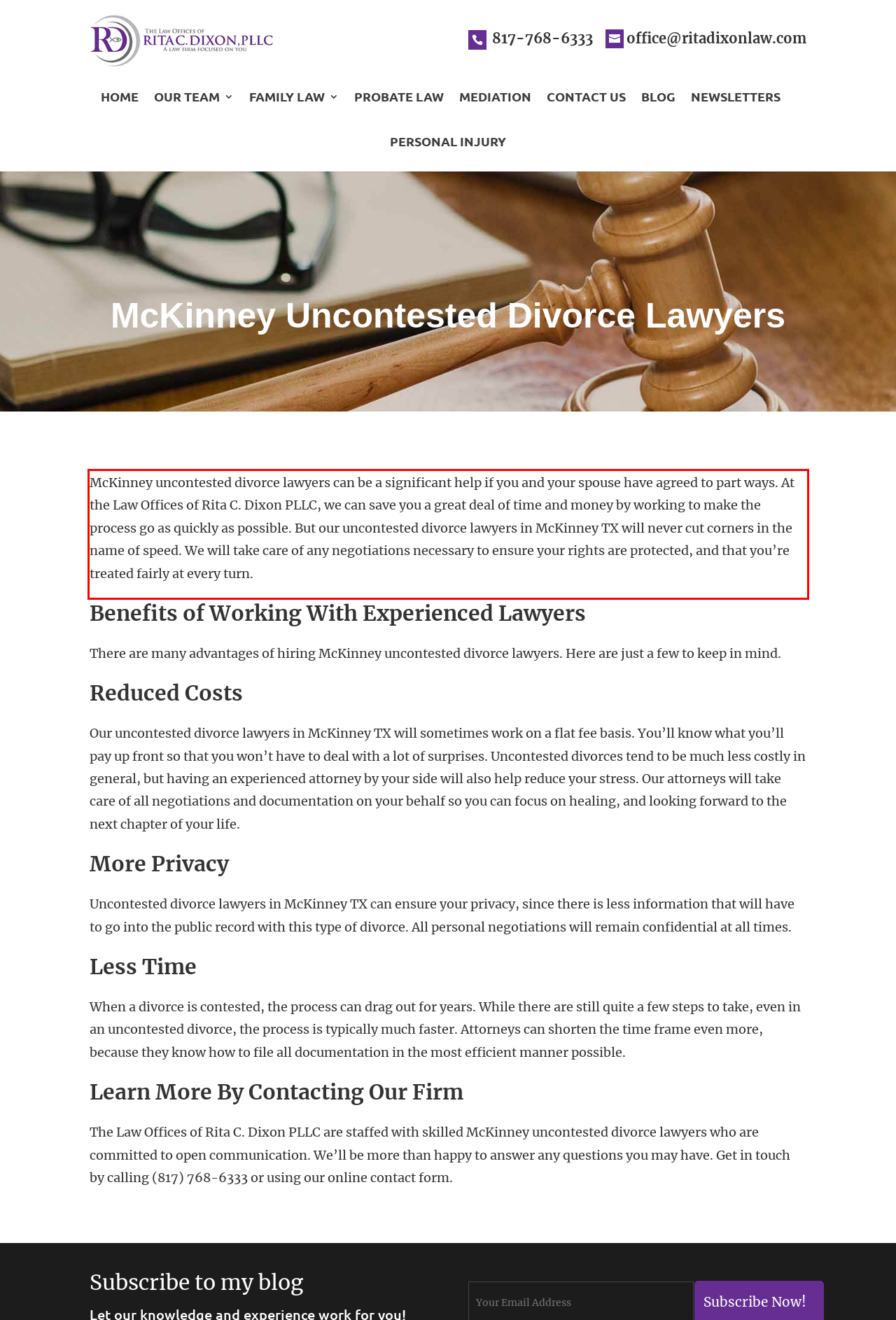Please examine the screenshot of the webpage and read the text present within the red rectangle bounding box.

McKinney uncontested divorce lawyers can be a significant help if you and your spouse have agreed to part ways. At the Law Offices of Rita C. Dixon PLLC, we can save you a great deal of time and money by working to make the process go as quickly as possible. But our uncontested divorce lawyers in McKinney TX will never cut corners in the name of speed. We will take care of any negotiations necessary to ensure your rights are protected, and that you’re treated fairly at every turn.